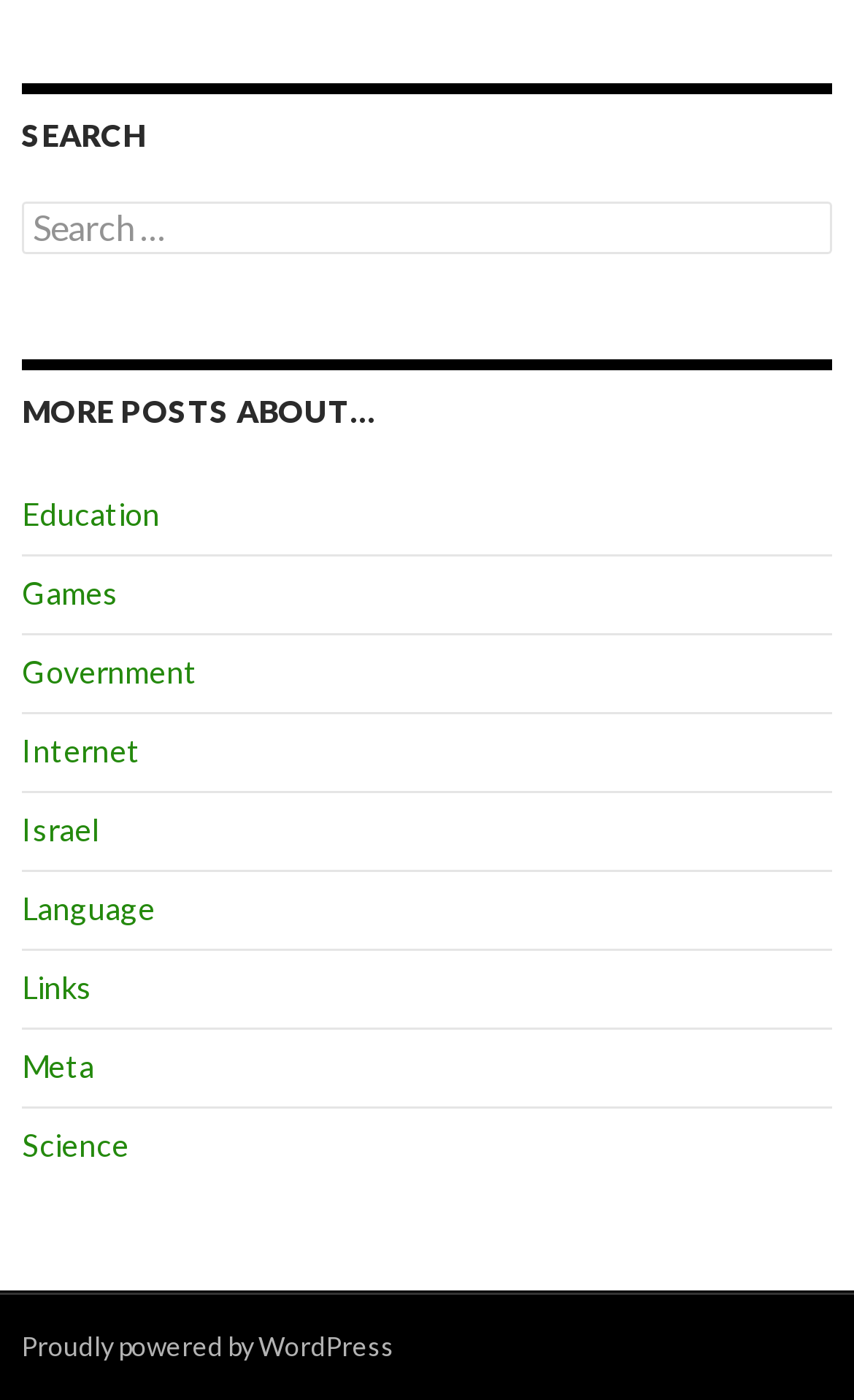Identify the bounding box coordinates of the clickable region to carry out the given instruction: "View more posts about Education".

[0.026, 0.354, 0.187, 0.38]